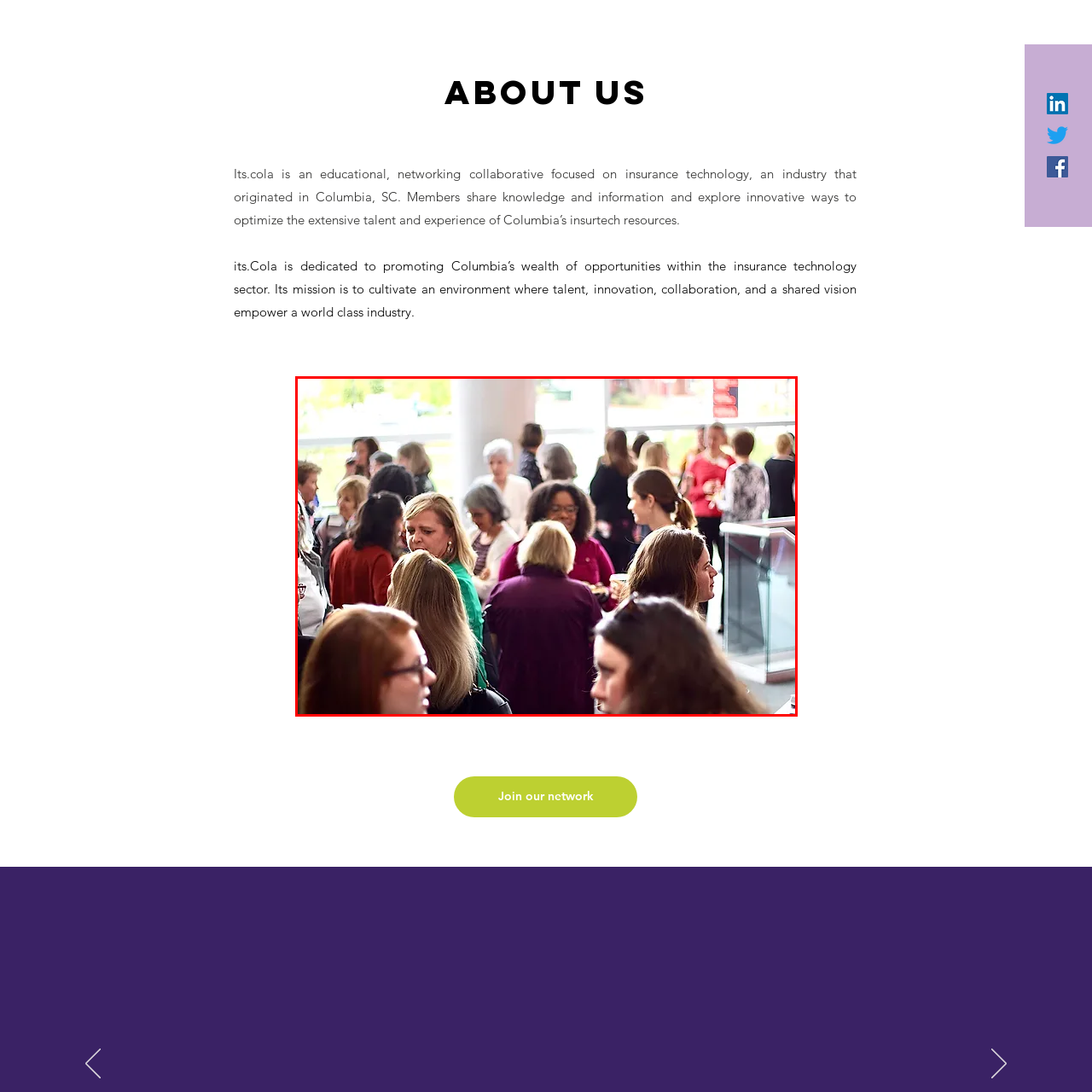What type of event is depicted in the image?
Examine the image within the red bounding box and provide a comprehensive answer to the question.

The caption explicitly states that the image depicts a networking event, which is a gathering of professionals for the purpose of making connections and exchanging ideas.